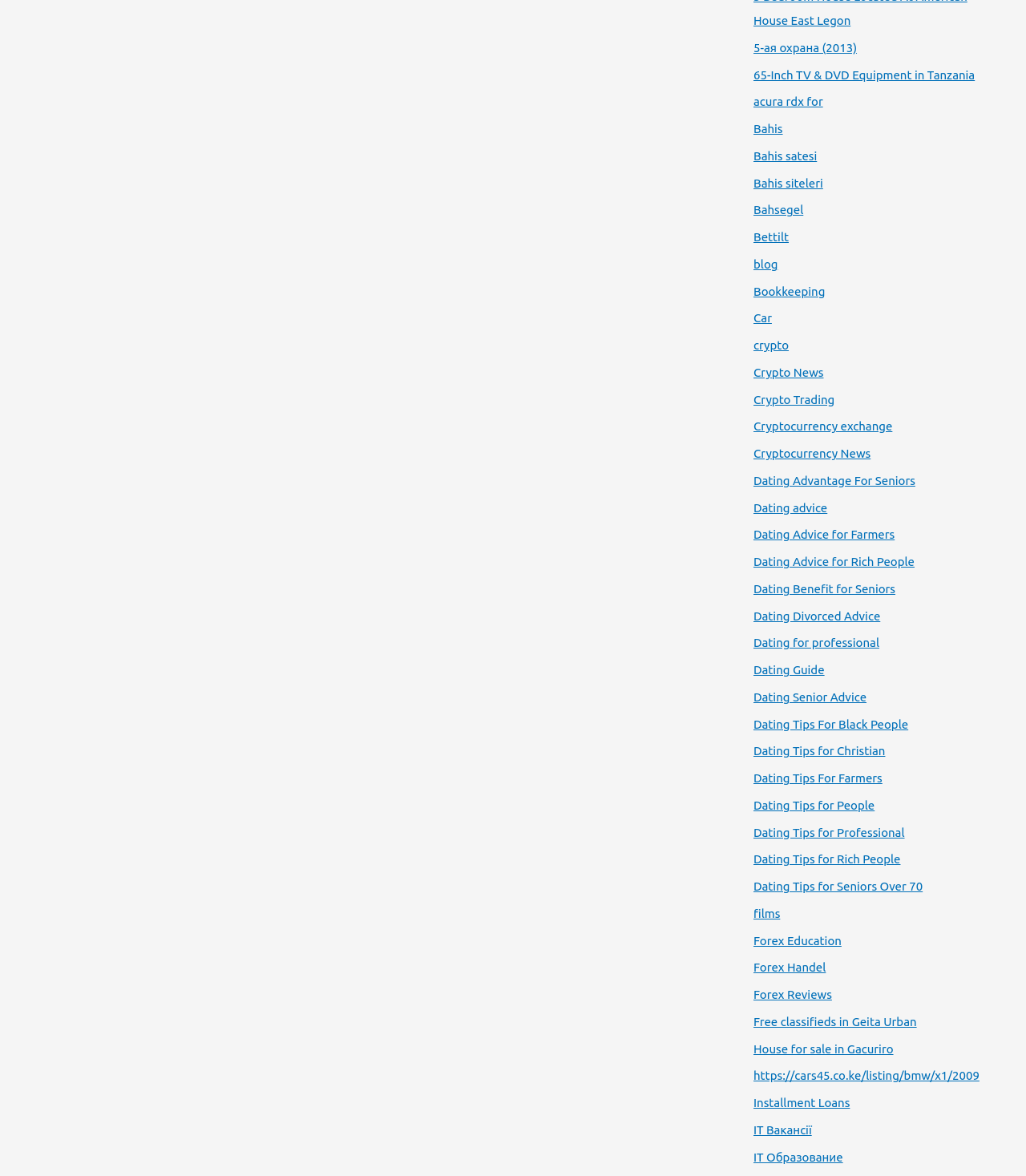Specify the bounding box coordinates of the element's region that should be clicked to achieve the following instruction: "Click on '5-ая охрана (2013)' link". The bounding box coordinates consist of four float numbers between 0 and 1, in the format [left, top, right, bottom].

[0.734, 0.035, 0.835, 0.046]